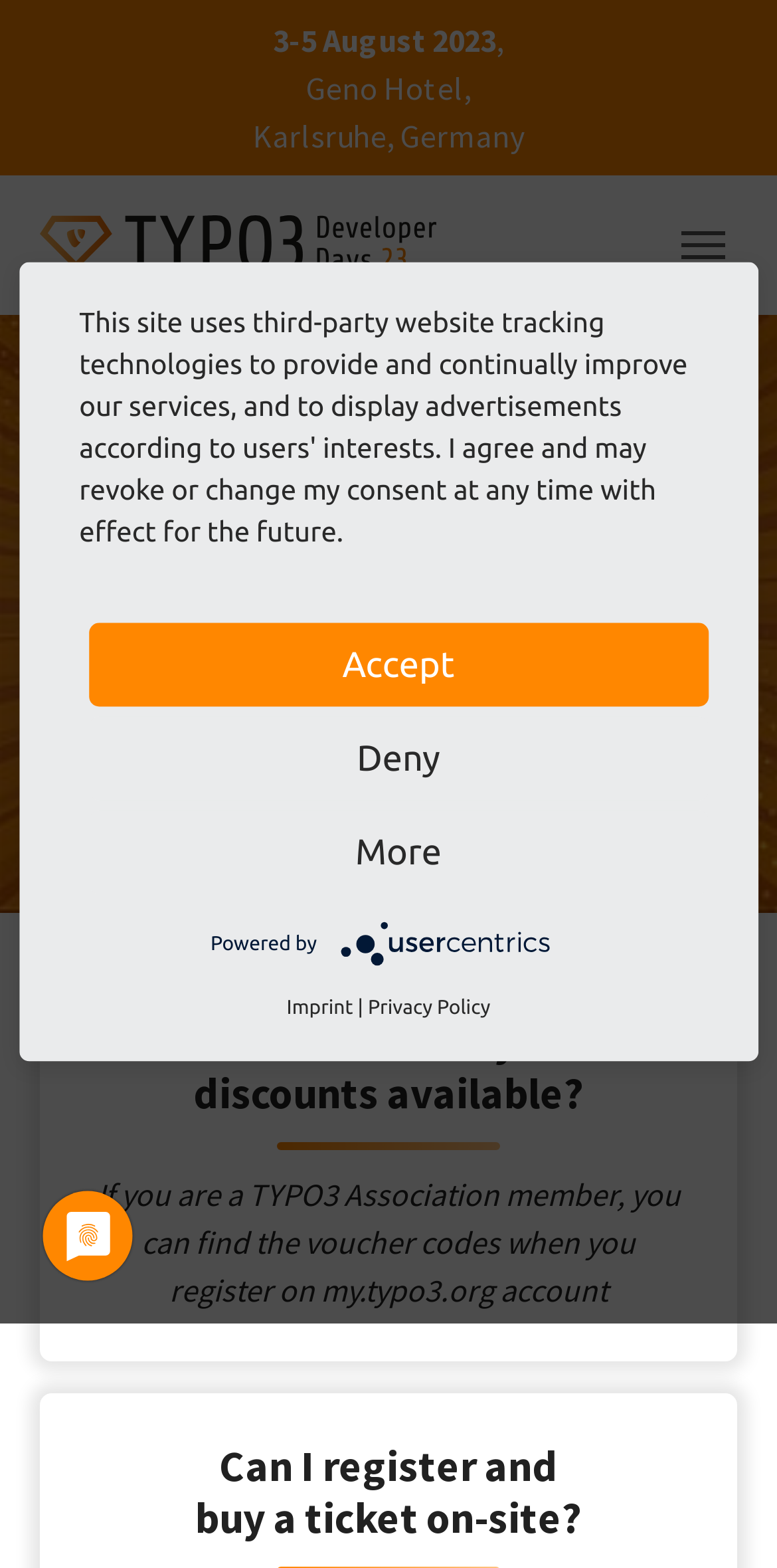Using the element description: "aria-label="Toggle navigation"", determine the bounding box coordinates. The coordinates should be in the format [left, top, right, bottom], with values between 0 and 1.

[0.862, 0.135, 0.949, 0.178]